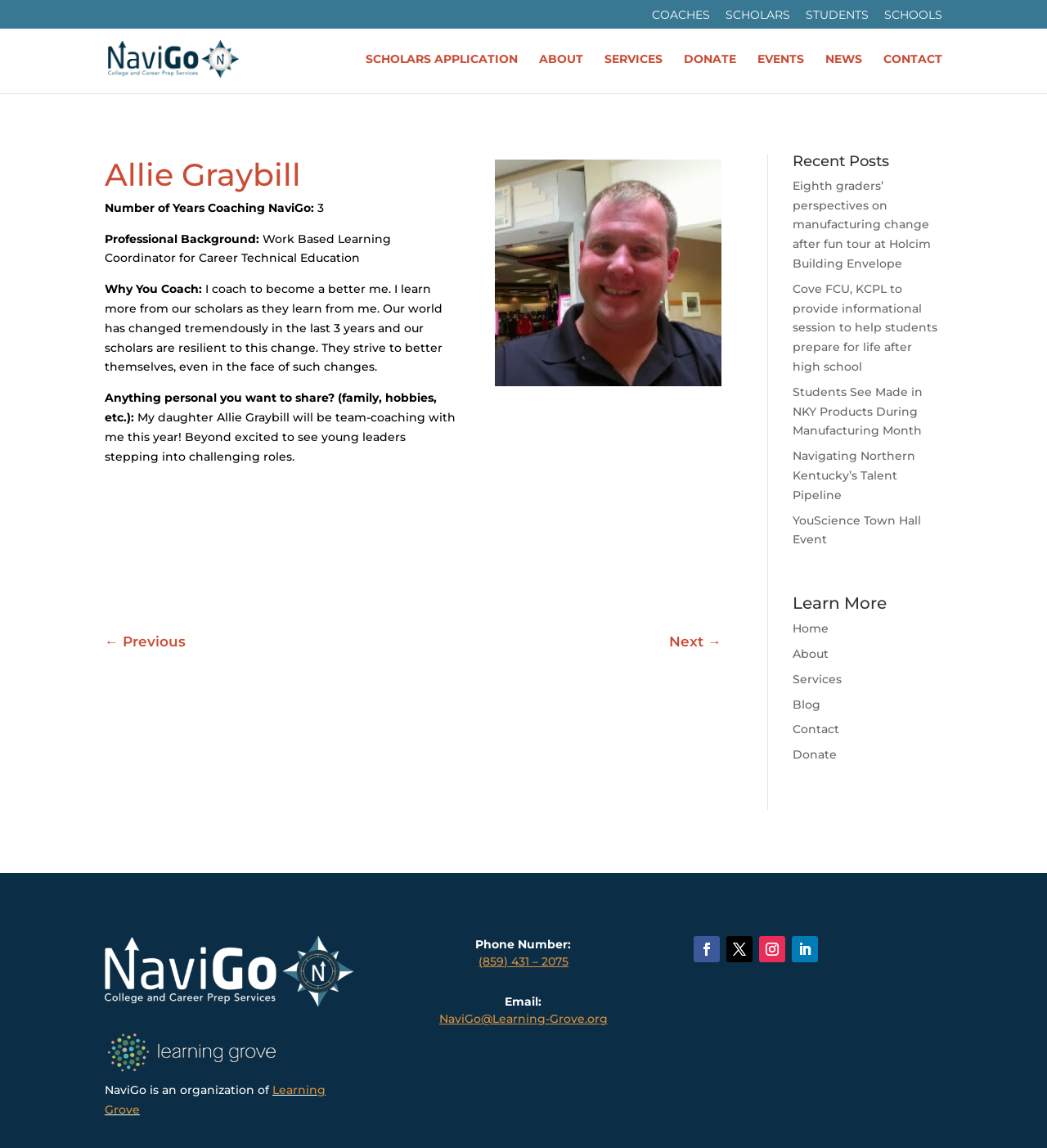Answer the following query with a single word or phrase:
What is the name of the organization?

NaviGo